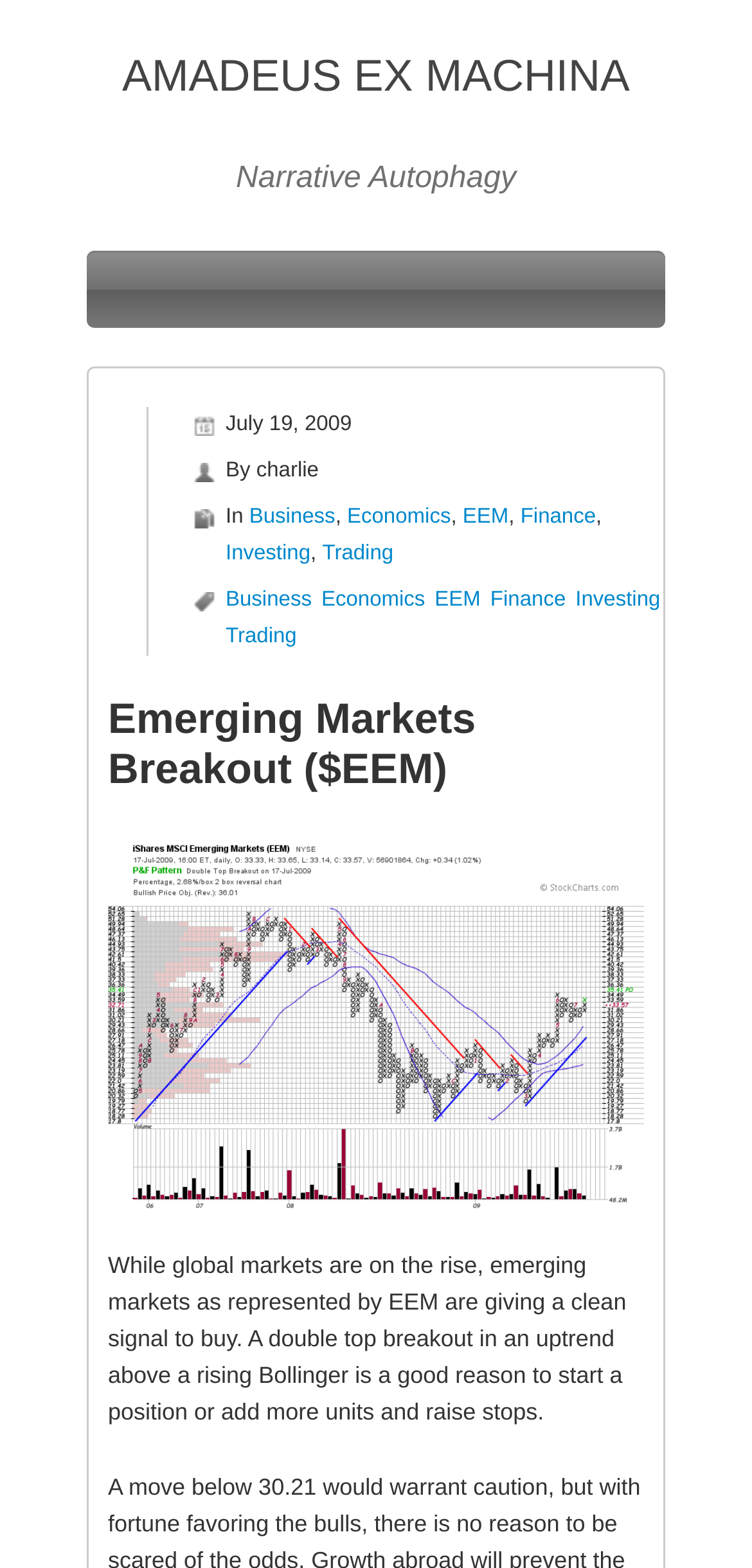Please provide a detailed answer to the question below by examining the image:
What is the symbol of the emerging market?

I found the symbol of the emerging market by looking at the heading element with the content 'Emerging Markets Breakout ($EEM)' which is located at [0.144, 0.443, 0.856, 0.507] on the webpage.